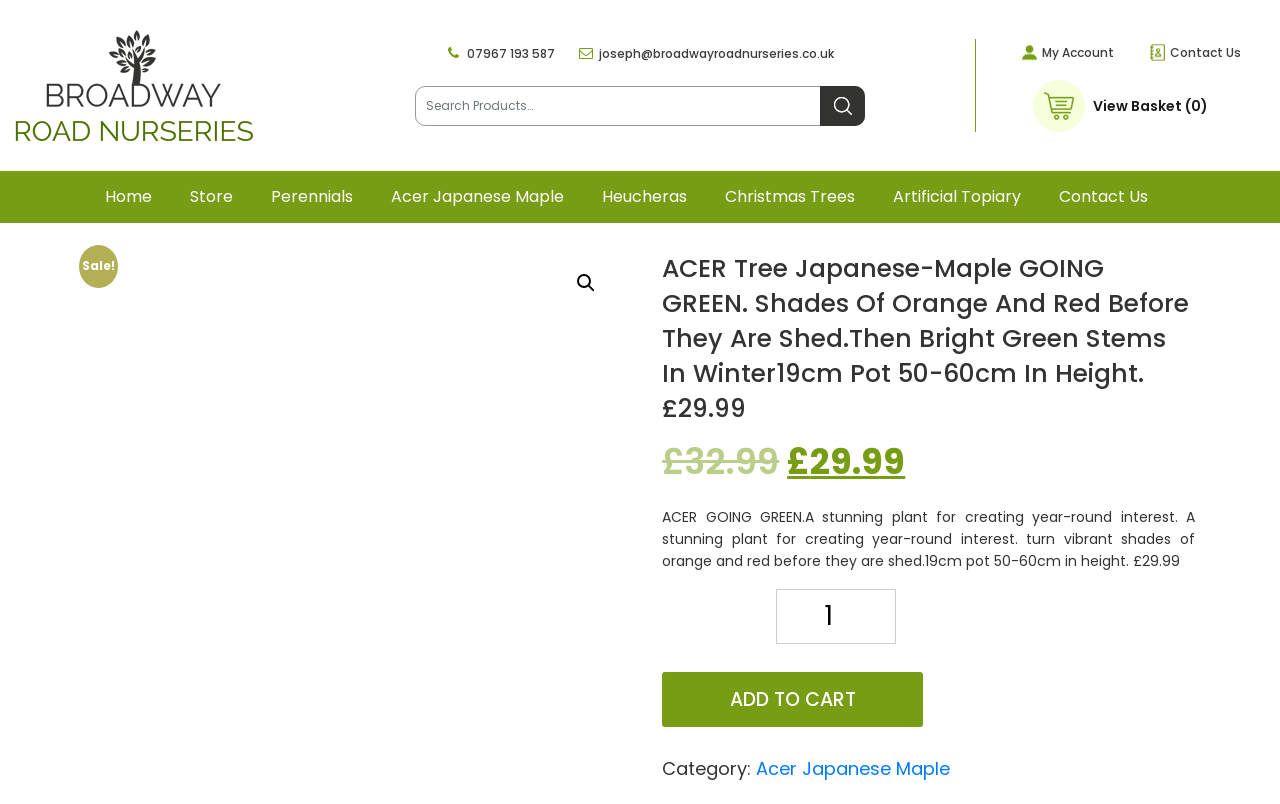Generate a comprehensive description of the webpage content.

This webpage appears to be a product page for an Acer tree, specifically the "Going Green" variety. At the top of the page, there is a navigation menu with links to "Home", "Store", "Perennials", and other categories. Below the navigation menu, there is a search bar with a search button.

On the left side of the page, there is a list of bullet points, indicated by the "◦" symbol, which may represent features or benefits of the product. Above the list, there is a link to "Broadway Road Nurseries" with an accompanying image.

The main product information is displayed in the center of the page. There is a heading that describes the product, including its name, features, and price. Below the heading, there are two paragraphs of text that provide more detailed information about the product. The original price and current price are displayed separately, with the current price being £29.99.

Below the product description, there is a section to select the quantity of the product, with a spin button to adjust the quantity. Next to the quantity selector, there is an "ADD TO CART" button. Finally, there is a category label with a link to "Acer Japanese Maple" below it.

At the top right of the page, there are links to "My Account", "Contact Us", and "View Basket (0)". There is also a phone number and email address displayed.